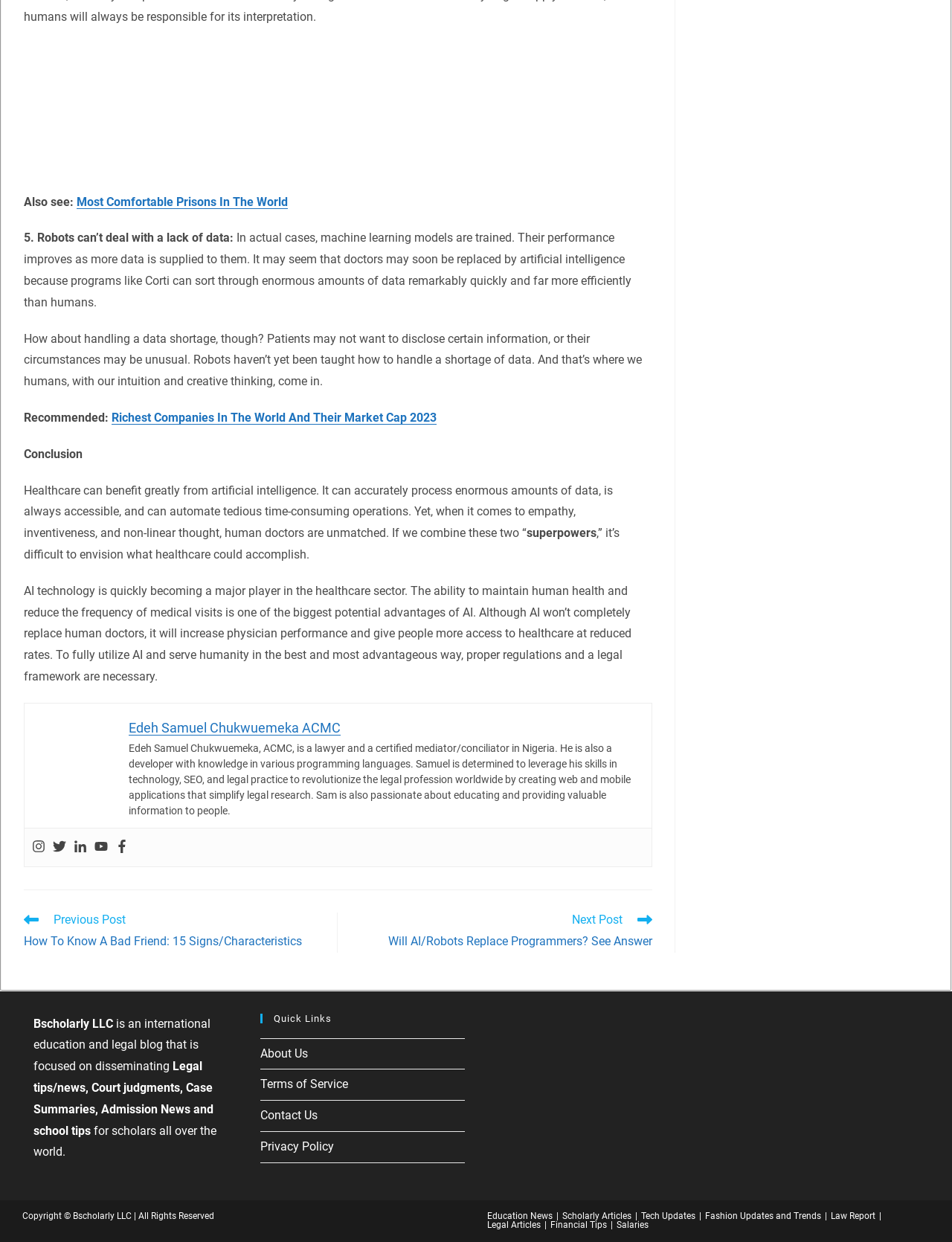Answer this question using a single word or a brief phrase:
What are the social media platforms linked on the webpage?

Instagram, Twitter, Linkedin, Youtube, Facebook